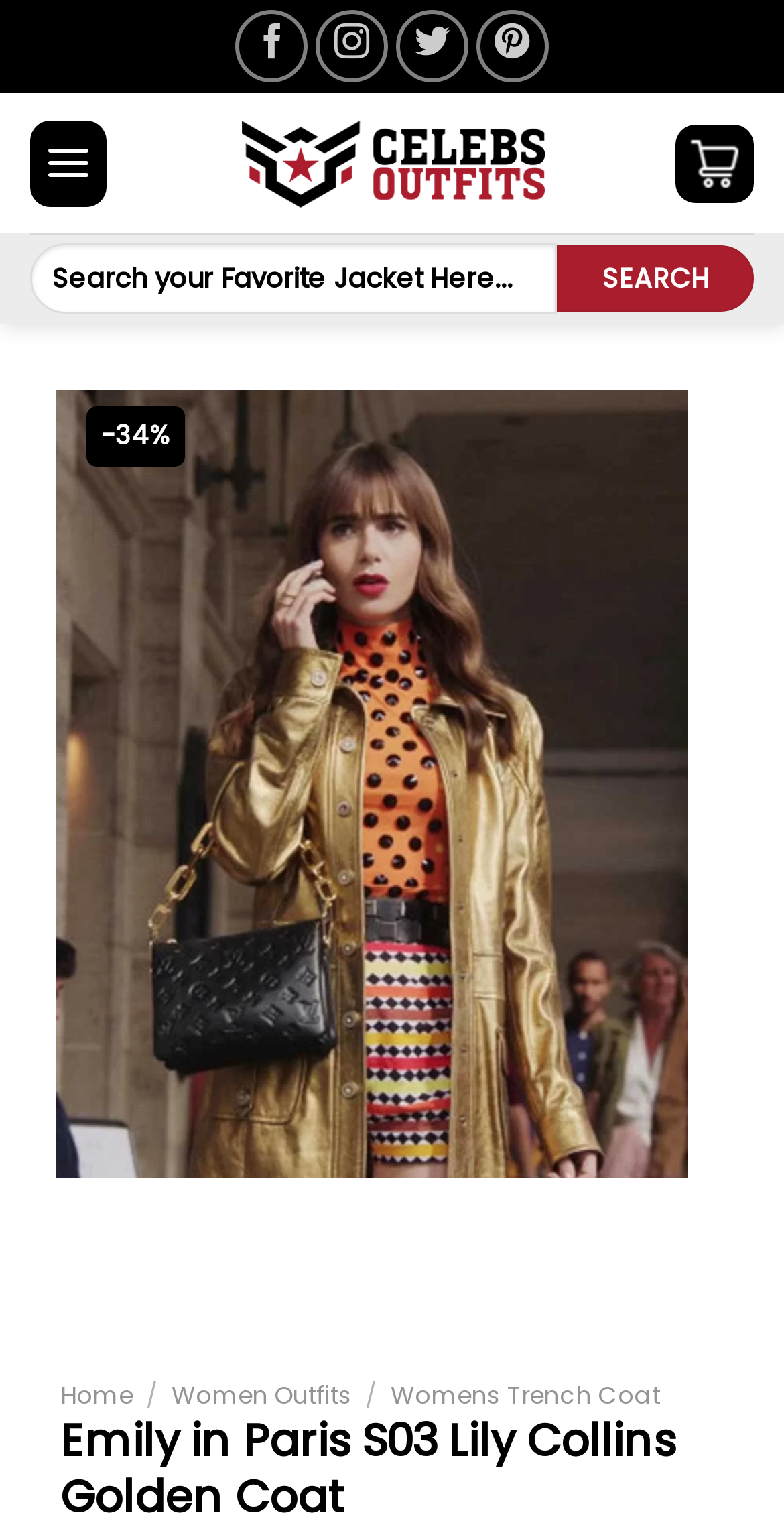What is the brand of the bomber jacket? Based on the image, give a response in one word or a short phrase.

Celebs Outfits